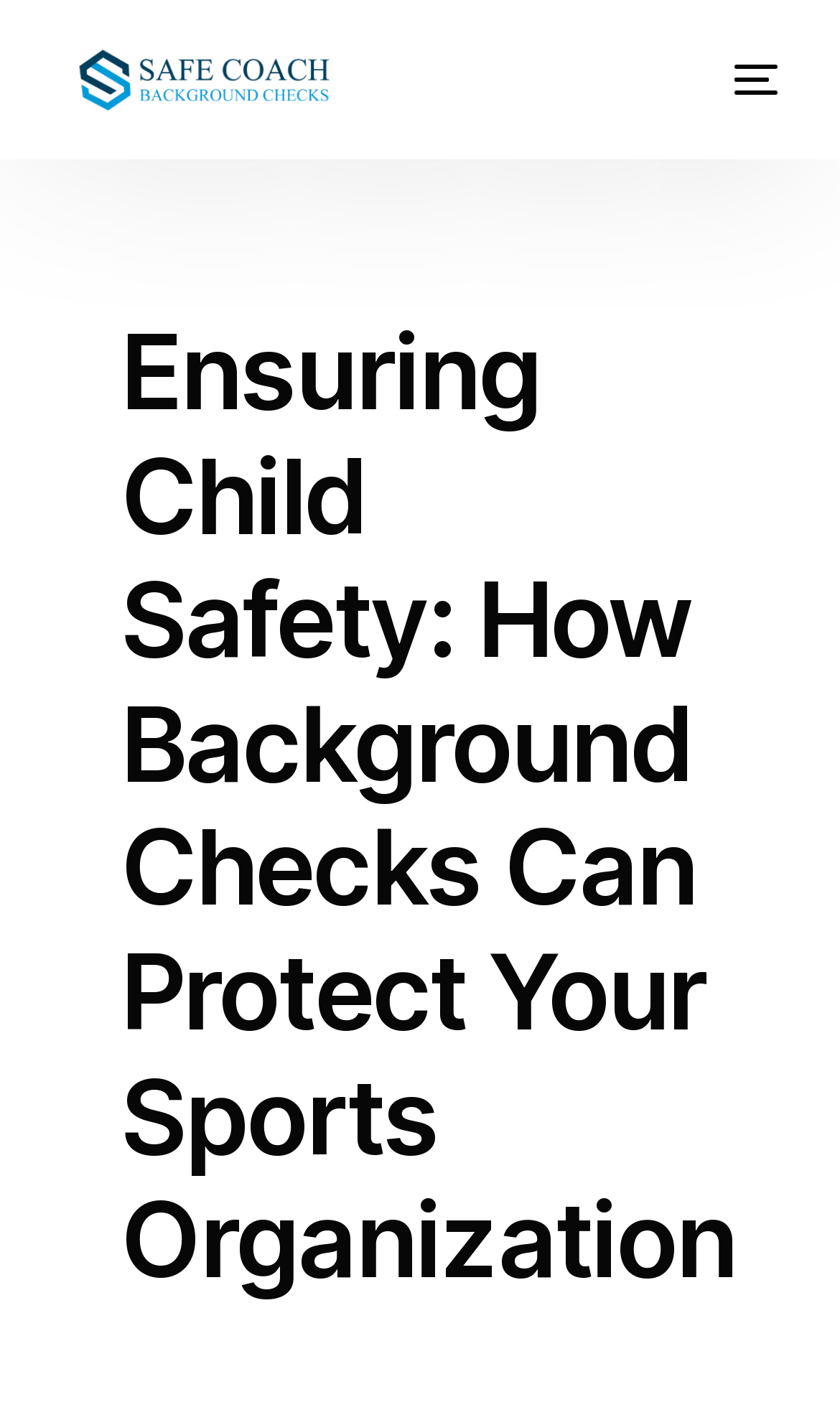Please specify the bounding box coordinates of the element that should be clicked to execute the given instruction: 'View Destination Guide'. Ensure the coordinates are four float numbers between 0 and 1, expressed as [left, top, right, bottom].

None